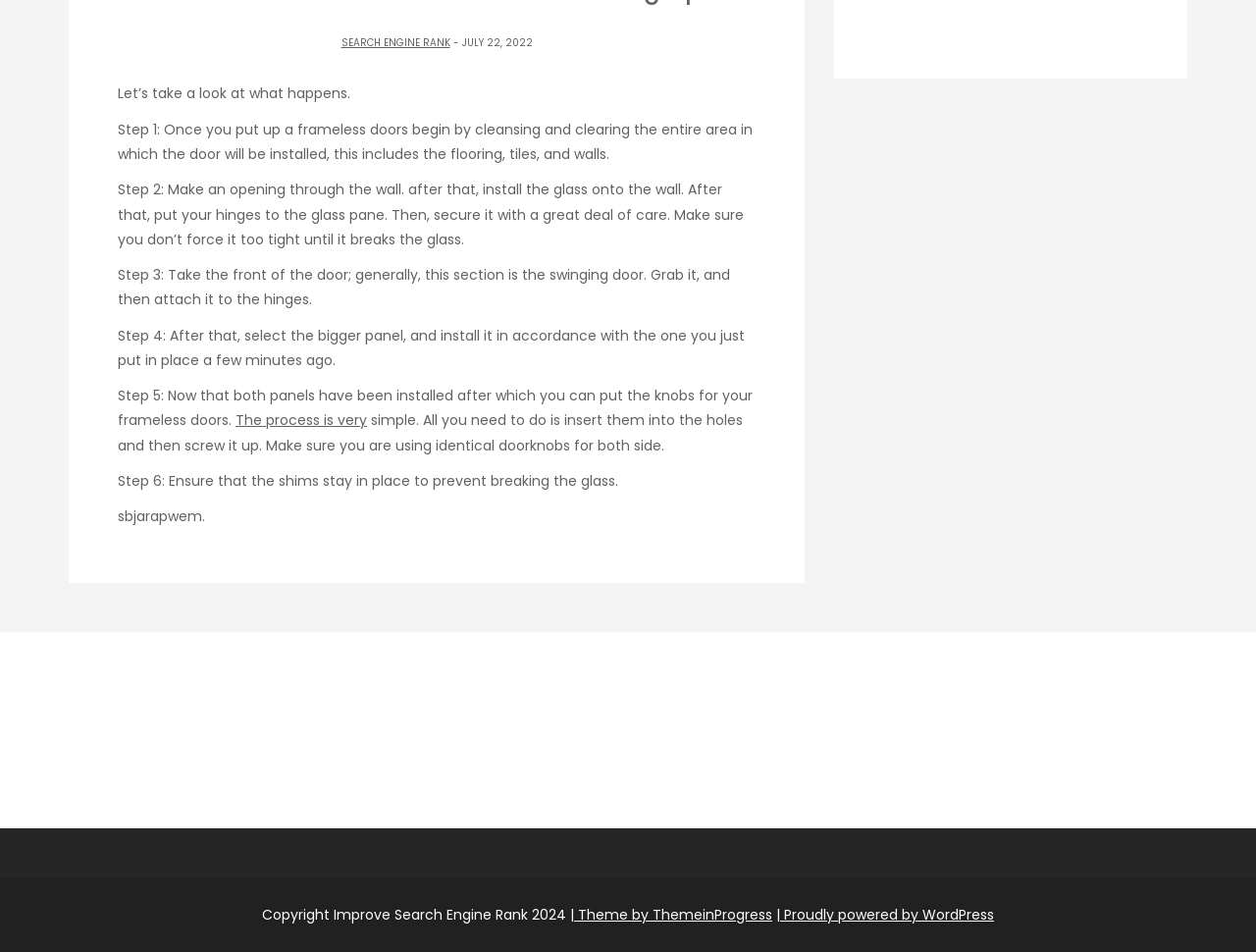How many steps are involved in installing a frameless door?
Answer with a single word or phrase by referring to the visual content.

6